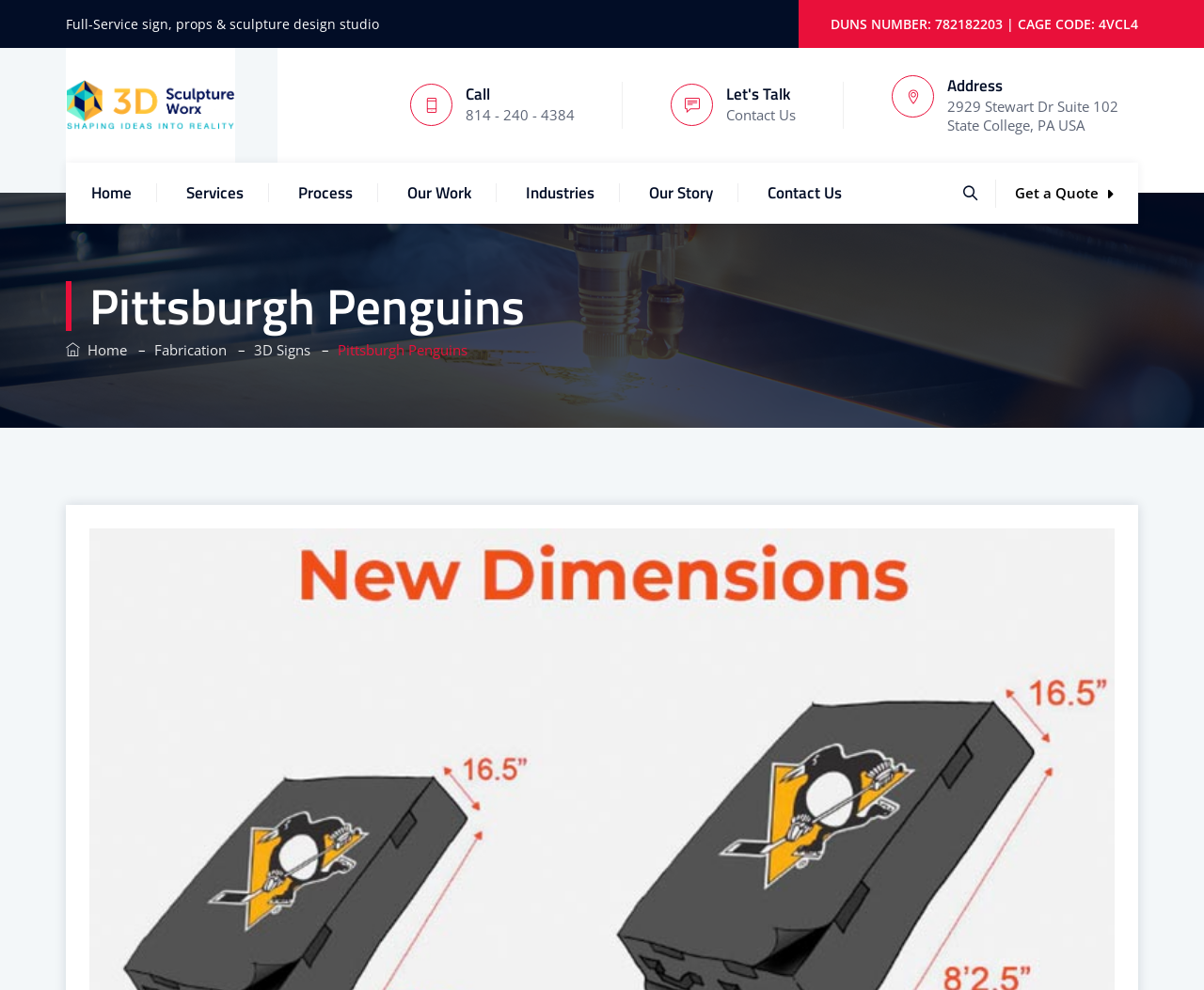Explain the contents of the webpage comprehensively.

The webpage is about 3D Sculpture Worx, a full-service sign, props, and sculpture design studio. At the top, there is a header section with the company's name and a brief description. Below this, there is a navigation menu with links to various pages, including Home, Services, Process, Our Work, Industries, Our Story, and Contact Us.

To the right of the navigation menu, there are three blocks of information. The first block contains the company's logo, name, and a call-to-action button with the phone number. The second block has a "Let's Talk" button with a link to the Contact Us page. The third block displays the company's address.

Below these blocks, there is a prominent heading that reads "Pittsburgh Penguins" and a brief description of a project, which is an interactive exhibit for fans to take selfies at a game. There are also links to related pages, including Home, Fabrication, and 3D Signs.

Throughout the page, there are several images, including the company's logo and possibly images related to the Pittsburgh Penguins project. The overall layout is organized, with clear headings and concise text, making it easy to navigate and find information.